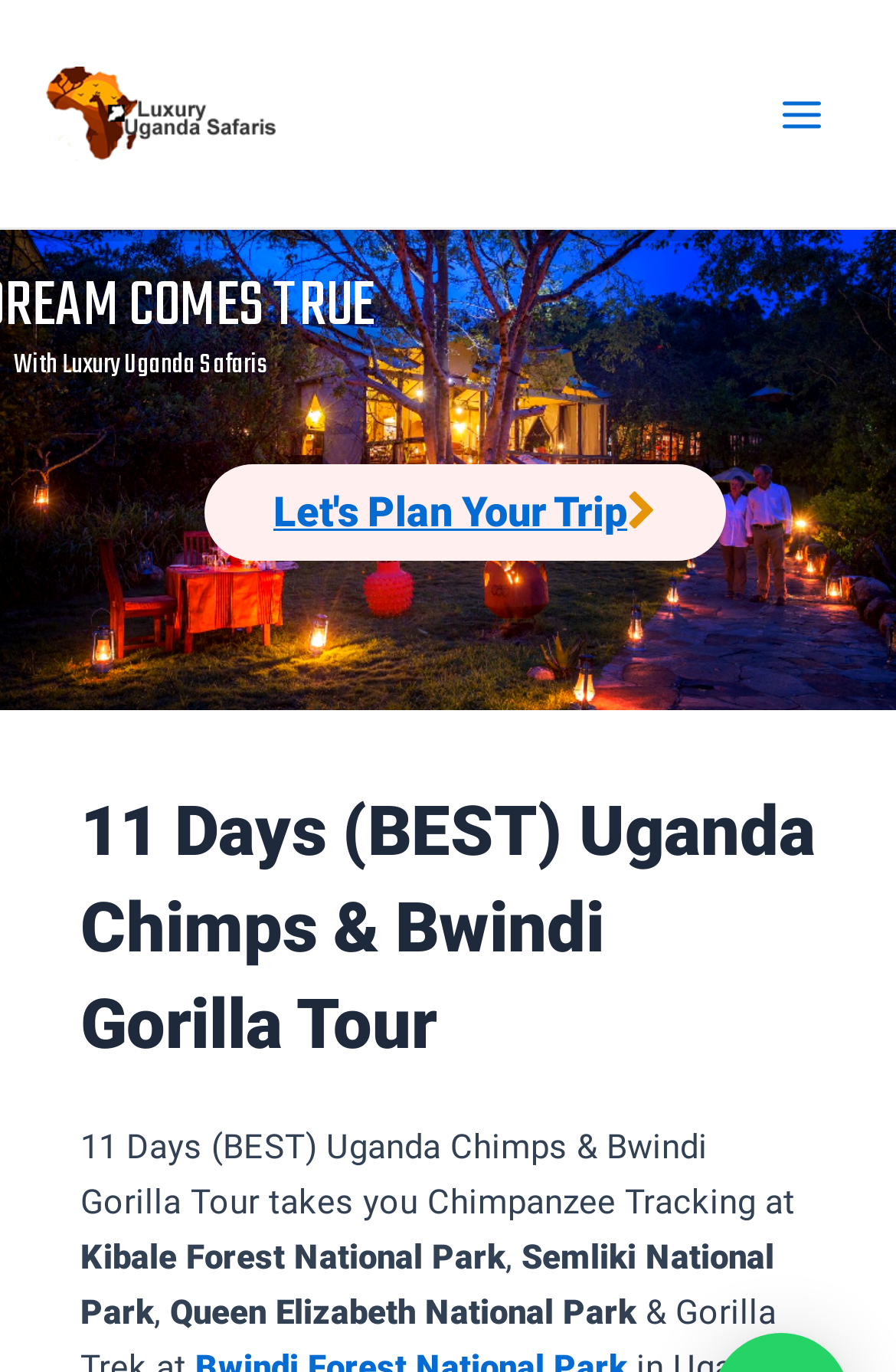What is the text on the top-left image?
Answer with a single word or short phrase according to what you see in the image.

Luxury Uganda Safaris